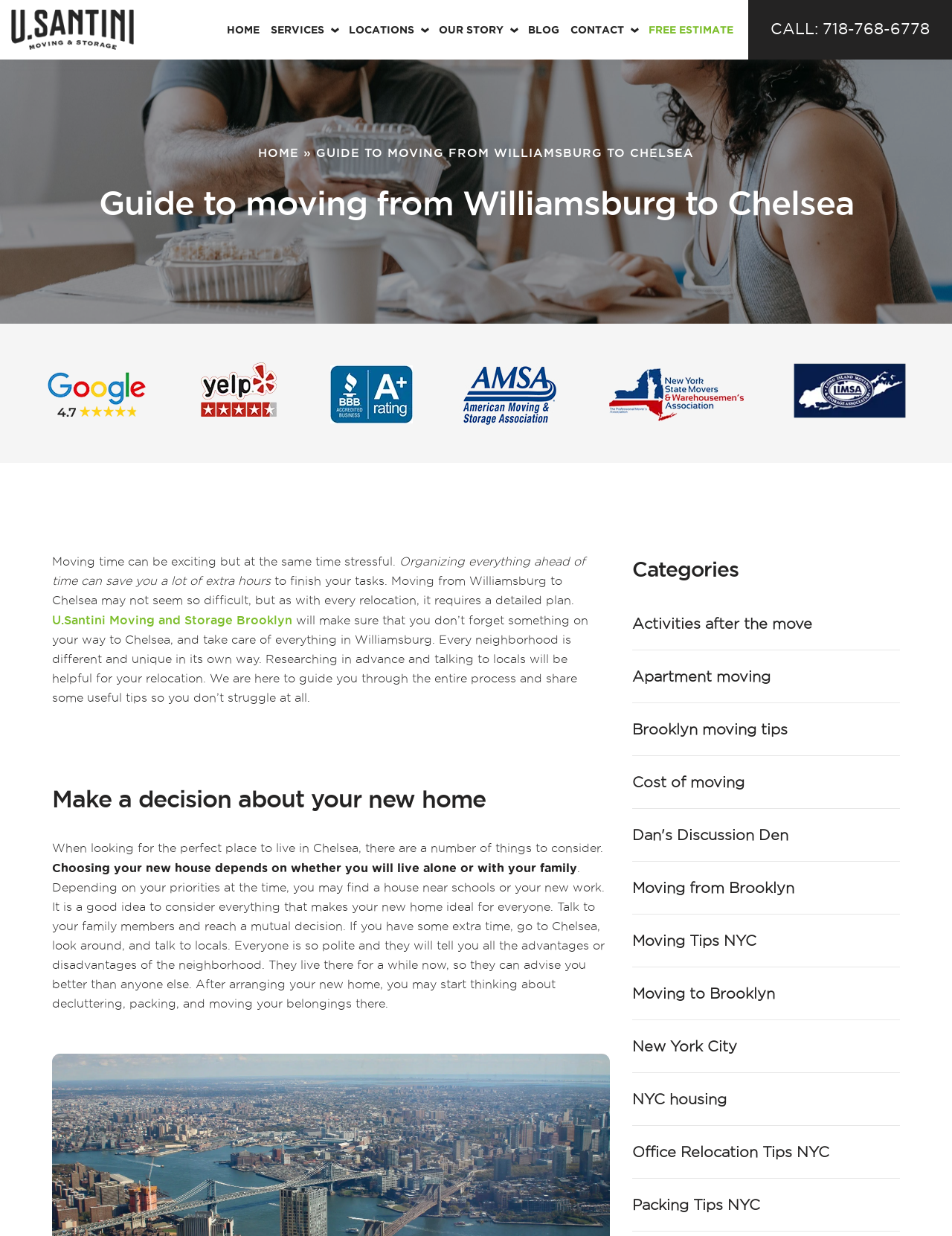Identify the webpage's primary heading and generate its text.

Guide to moving from Williamsburg to Chelsea